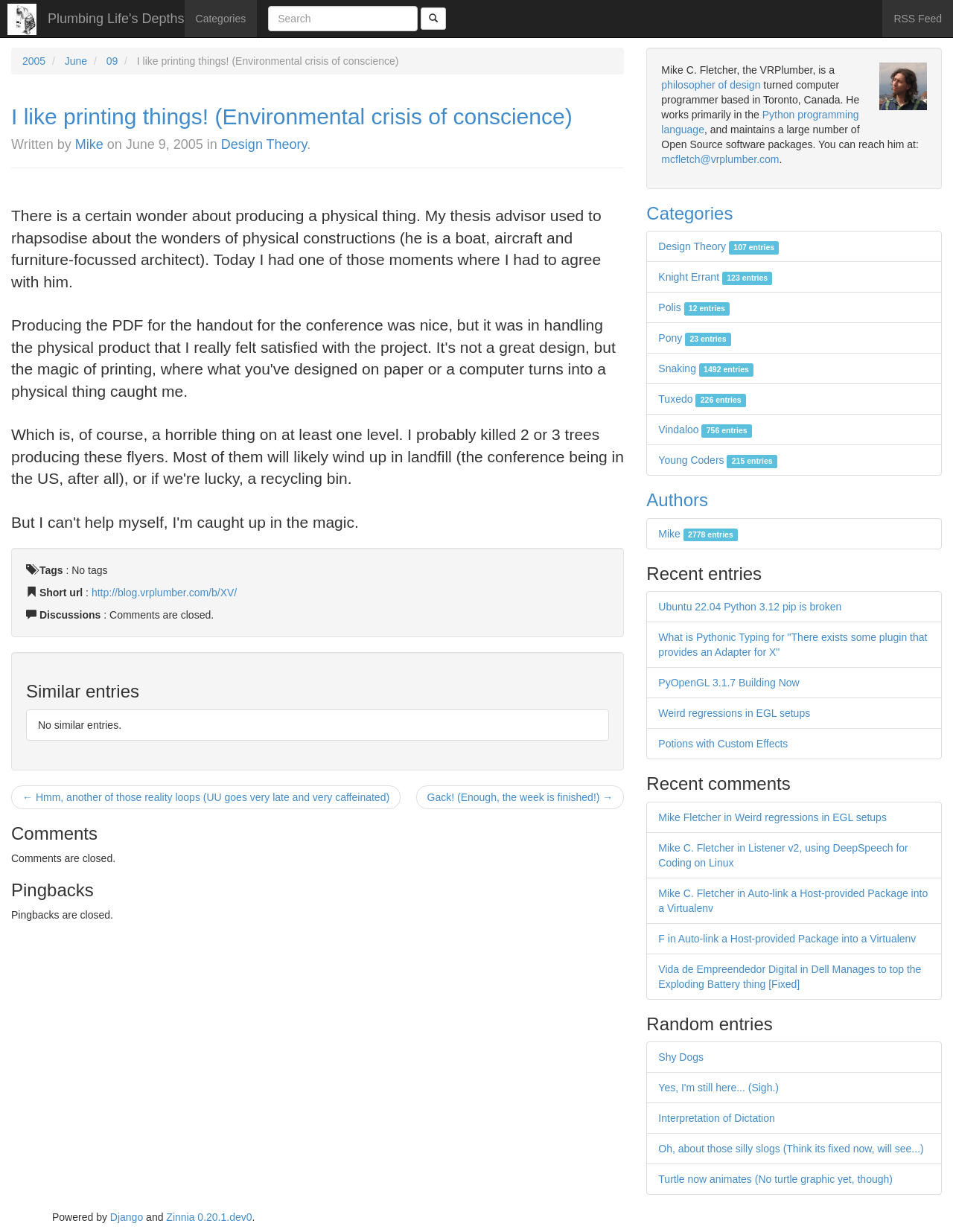What is the category of the blog post?
Answer the question with as much detail as possible.

The category of the blog post can be found in the heading 'I like printing things! (Environmental crisis of conscience) Written by Mike on June 9, 2005 in Design Theory.'